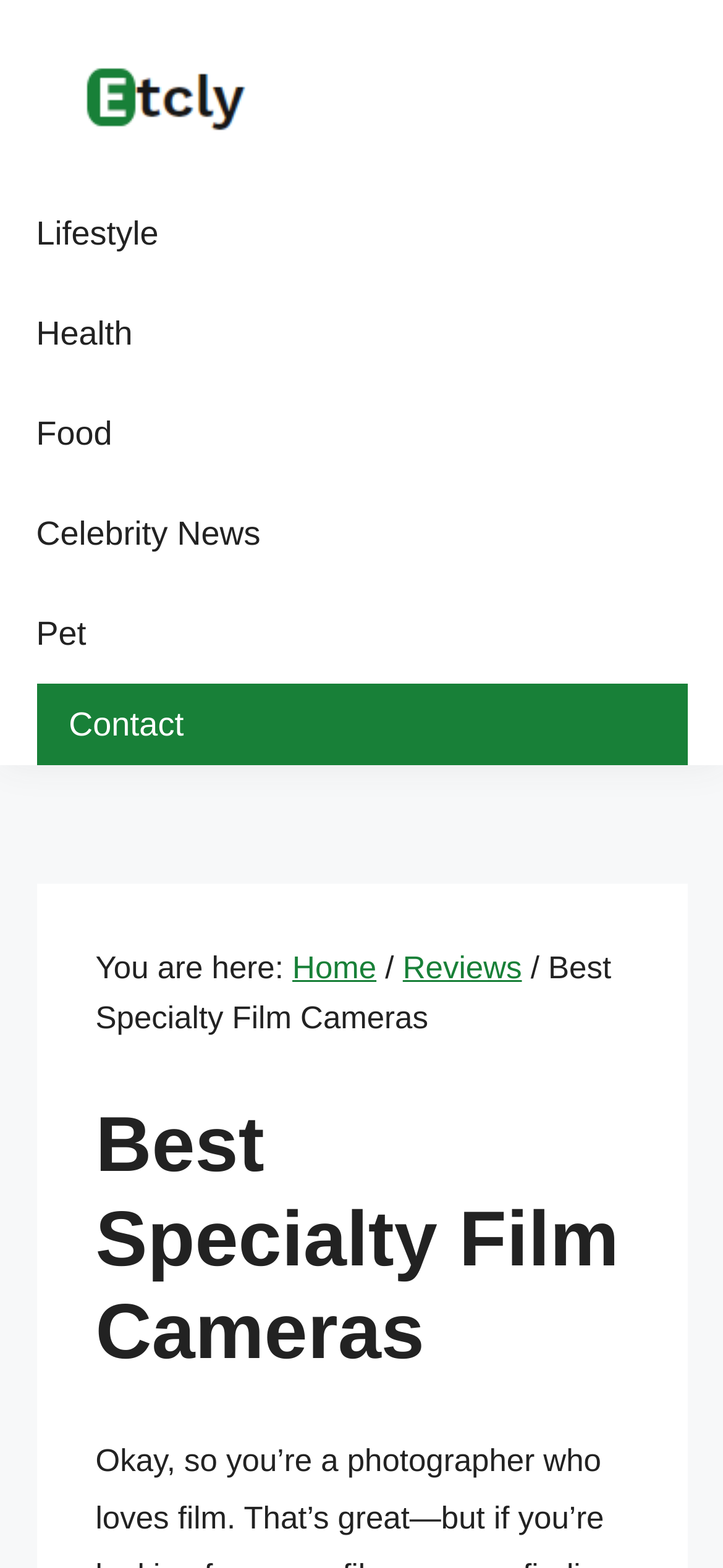Please indicate the bounding box coordinates for the clickable area to complete the following task: "visit Home page". The coordinates should be specified as four float numbers between 0 and 1, i.e., [left, top, right, bottom].

[0.404, 0.606, 0.521, 0.628]